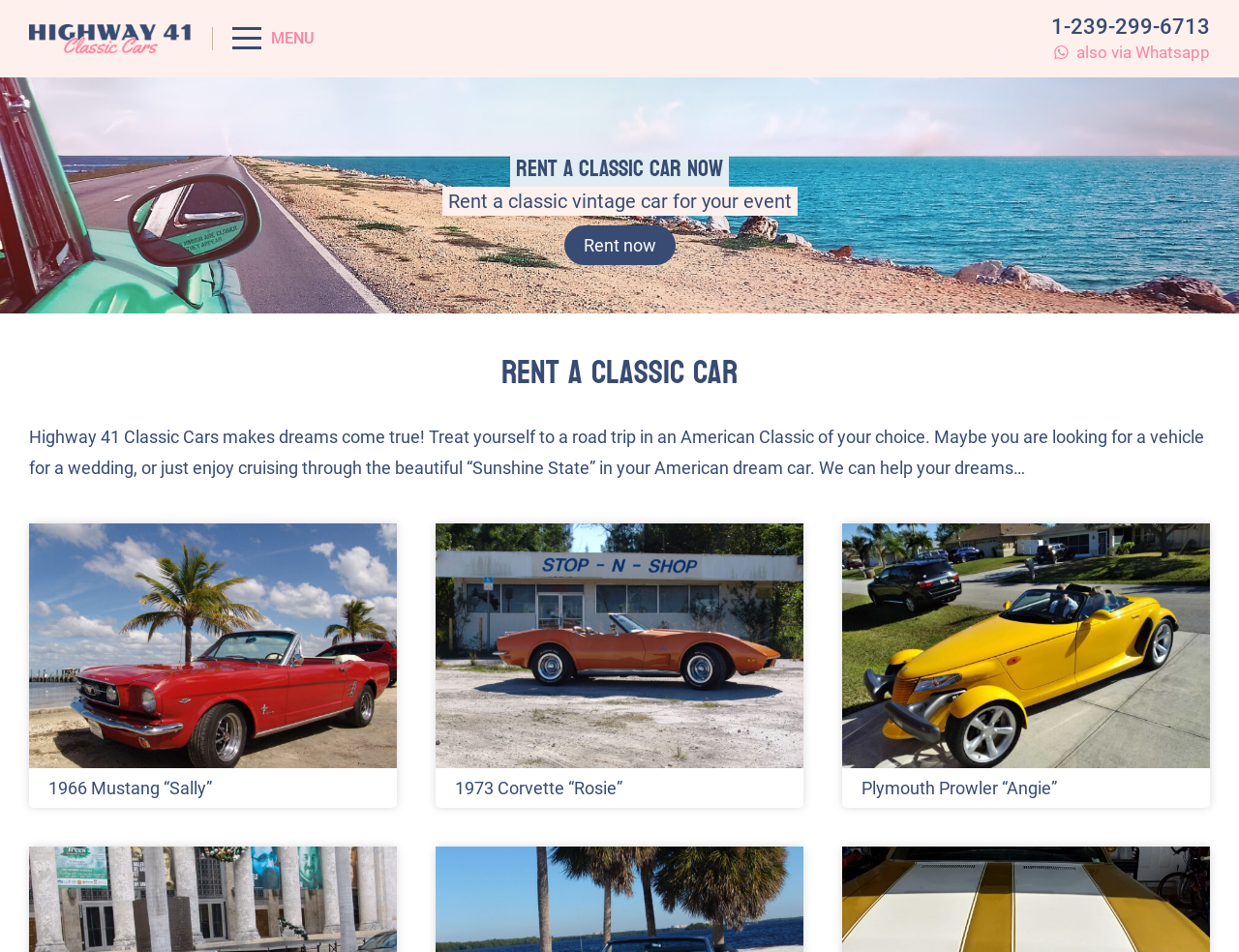Specify the bounding box coordinates of the region I need to click to perform the following instruction: "Open the 'MENU'". The coordinates must be four float numbers in the range of 0 to 1, i.e., [left, top, right, bottom].

[0.219, 0.03, 0.253, 0.05]